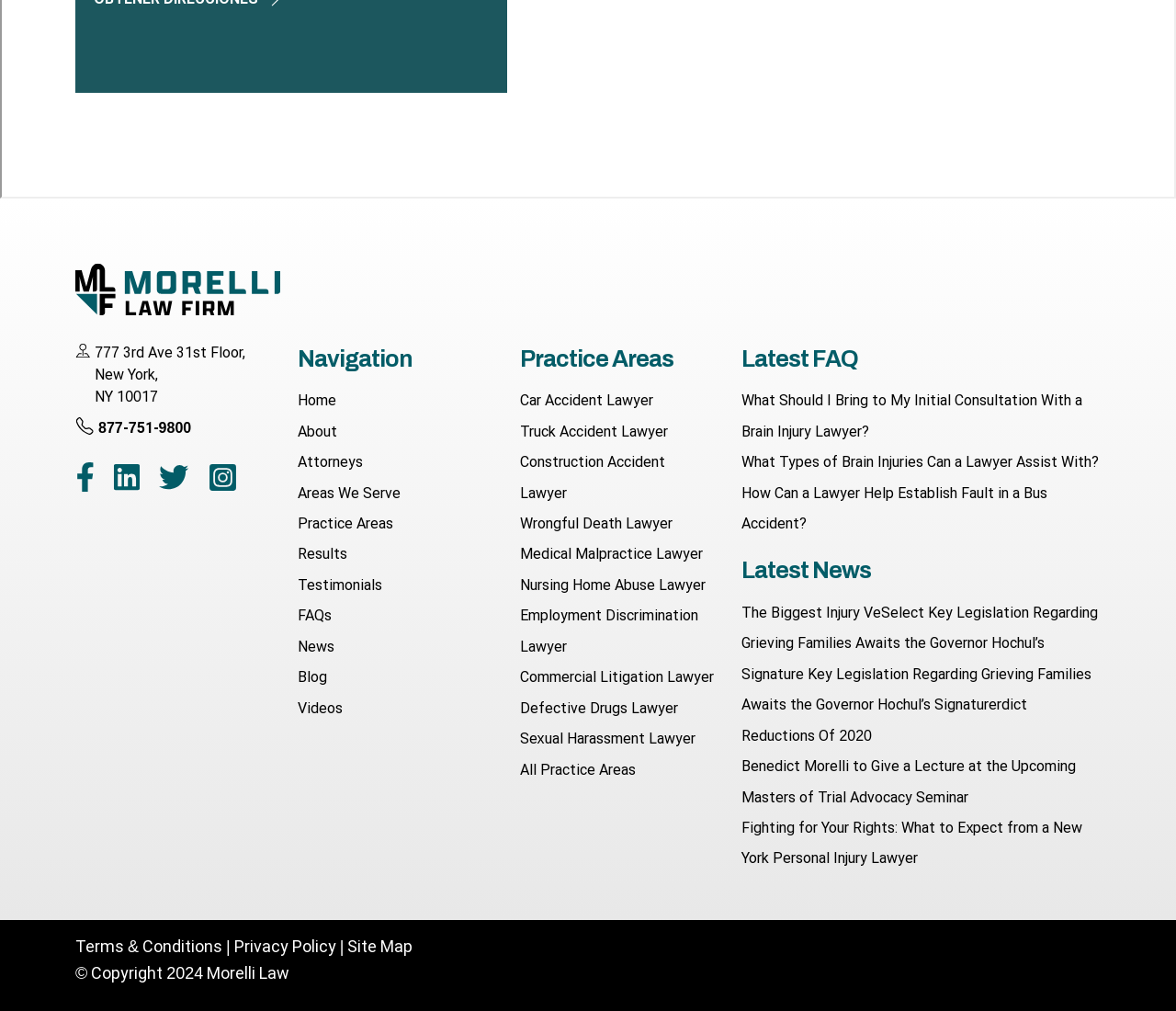Determine the bounding box coordinates for the UI element described. Format the coordinates as (top-left x, top-left y, bottom-right x, bottom-right y) and ensure all values are between 0 and 1. Element description: Contact

None